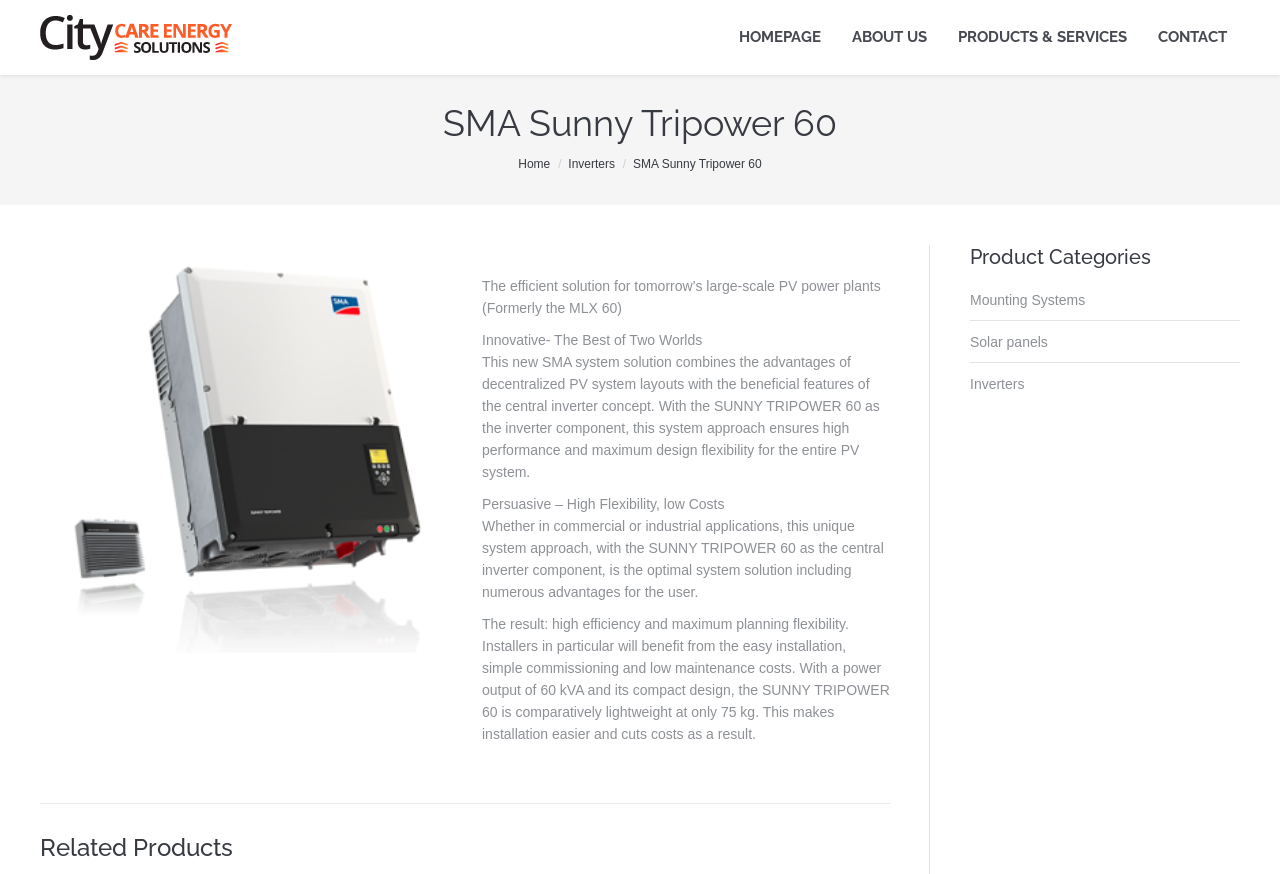Please find and generate the text of the main heading on the webpage.

SMA Sunny Tripower 60